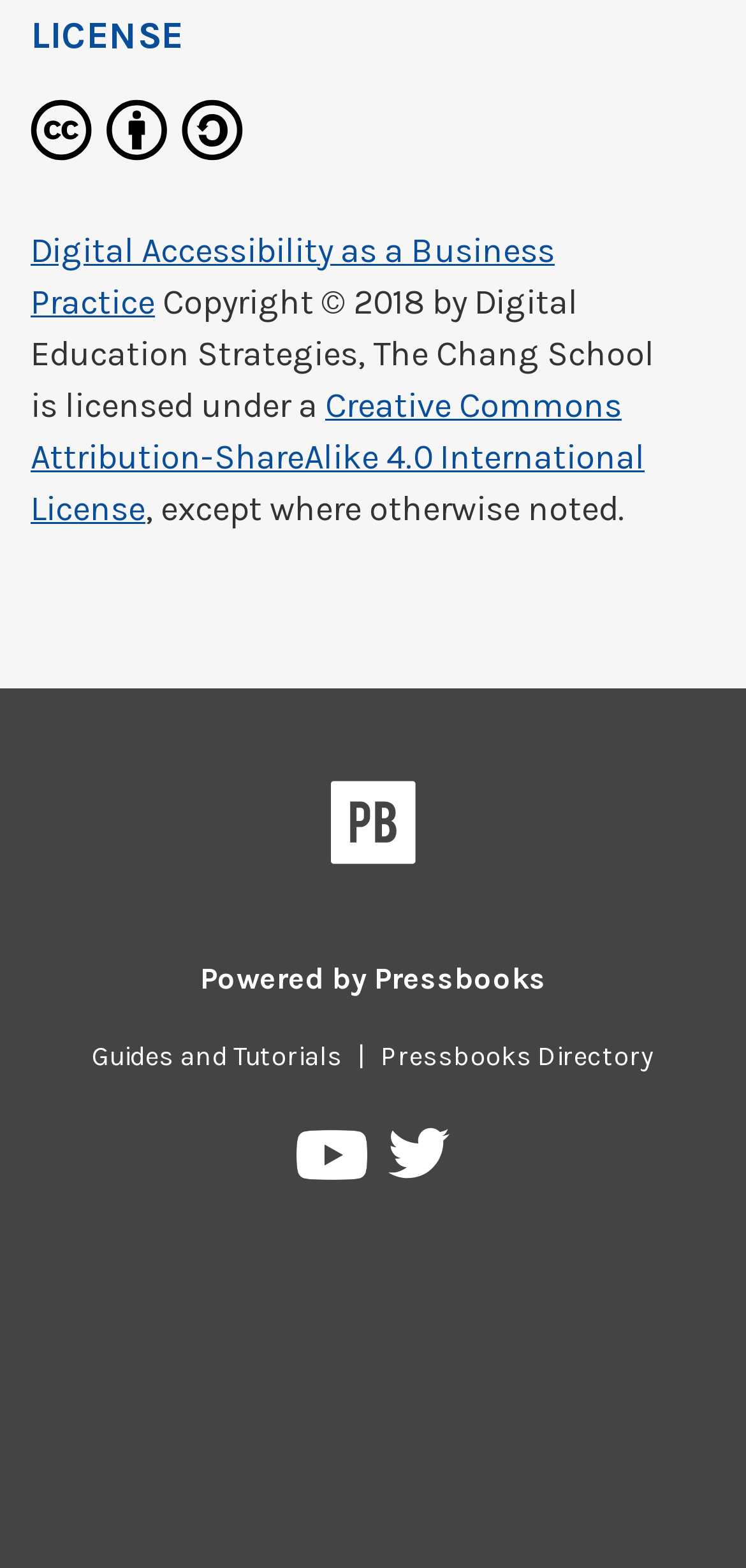Find the bounding box coordinates corresponding to the UI element with the description: "Pressbooks on Twitter". The coordinates should be formatted as [left, top, right, bottom], with values as floats between 0 and 1.

[0.52, 0.719, 0.602, 0.766]